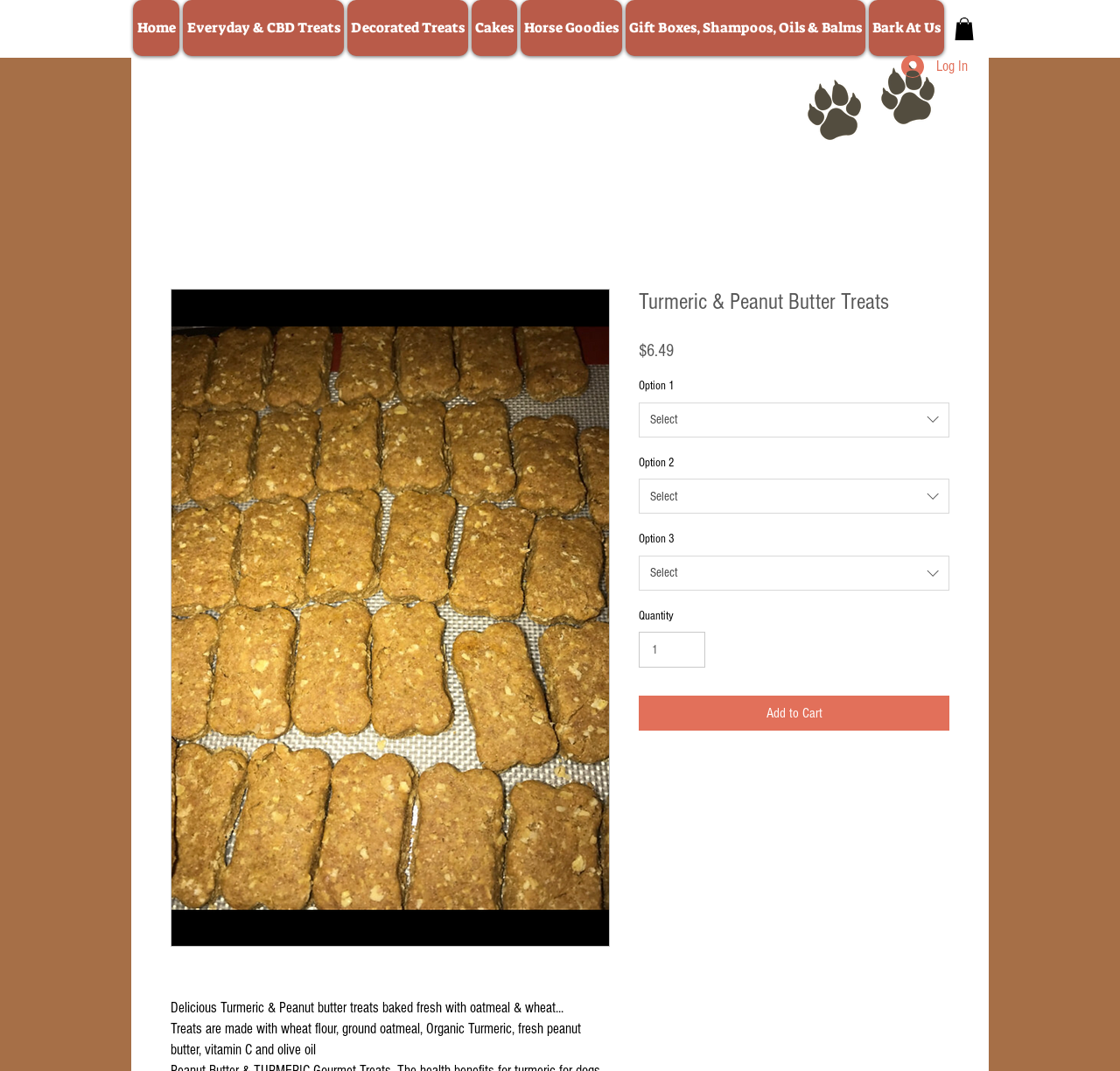Use a single word or phrase to answer the question:
What is the purpose of the 'Add to Cart' button?

To add the product to the cart